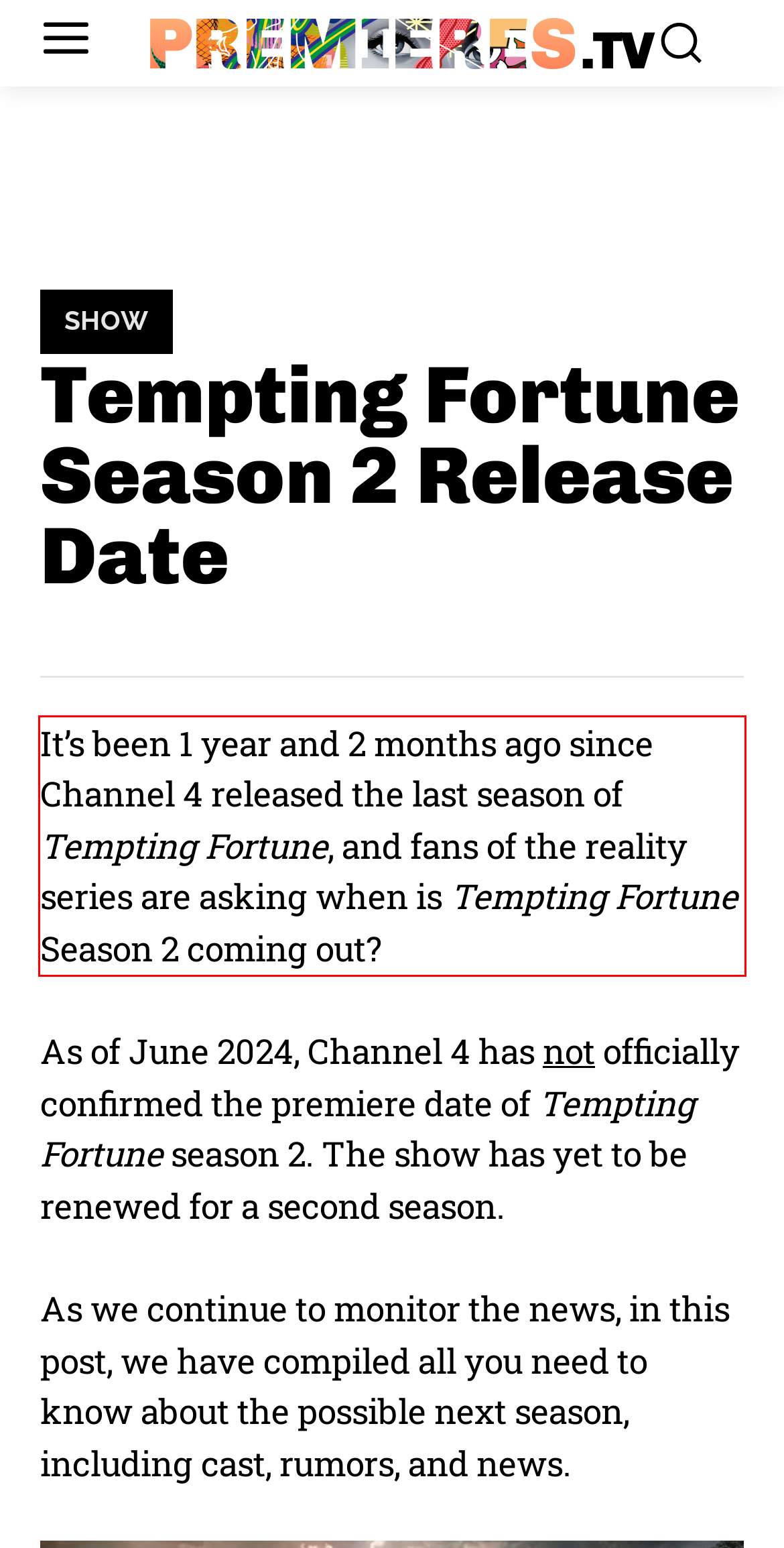Given a screenshot of a webpage containing a red rectangle bounding box, extract and provide the text content found within the red bounding box.

It’s been 1 year and 2 months ago since Channel 4 released the last season of Tempting Fortune, and fans of the reality series are asking when is Tempting Fortune Season 2 coming out?